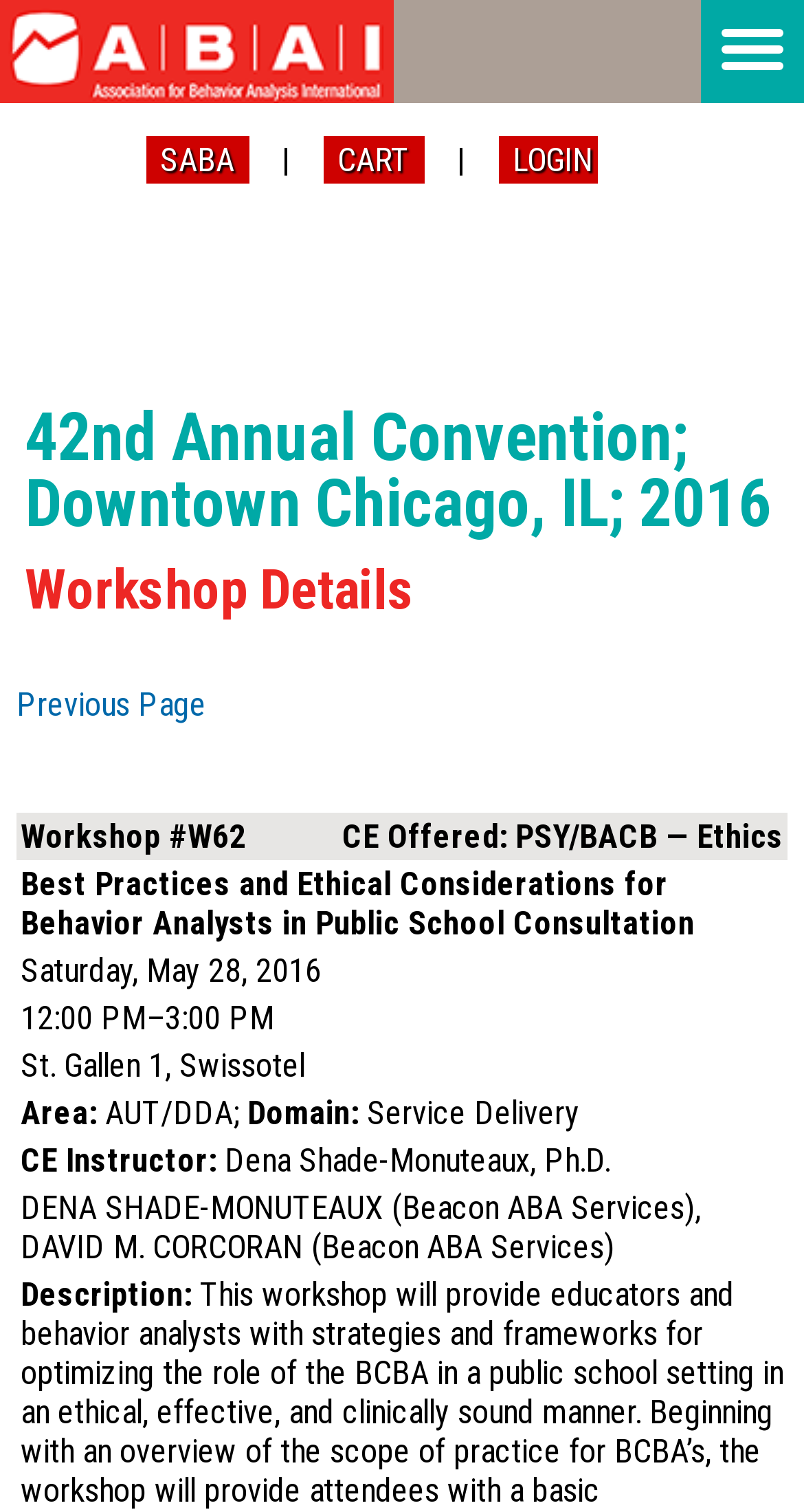Given the following UI element description: "parent_node: | | value="CART"", find the bounding box coordinates in the webpage screenshot.

[0.401, 0.09, 0.527, 0.121]